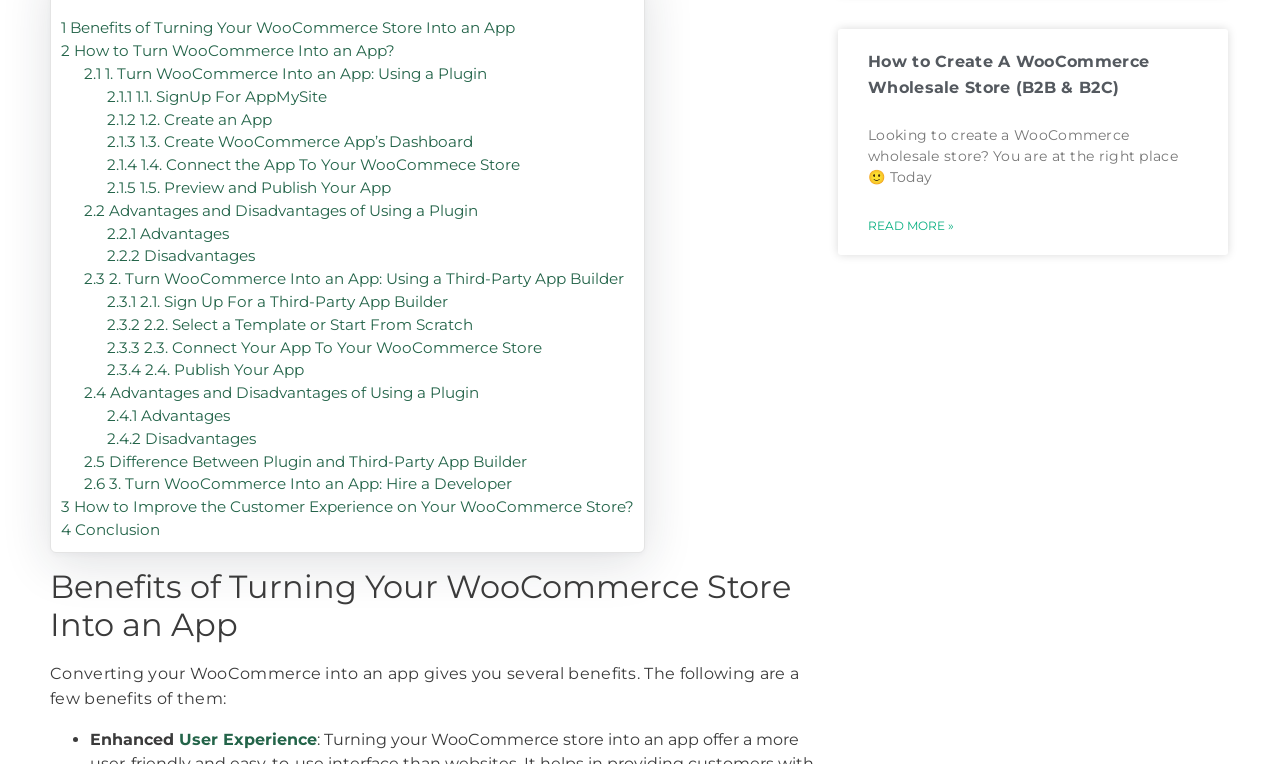Please find the bounding box for the following UI element description. Provide the coordinates in (top-left x, top-left y, bottom-right x, bottom-right y) format, with values between 0 and 1: Show All Recent Posts

None